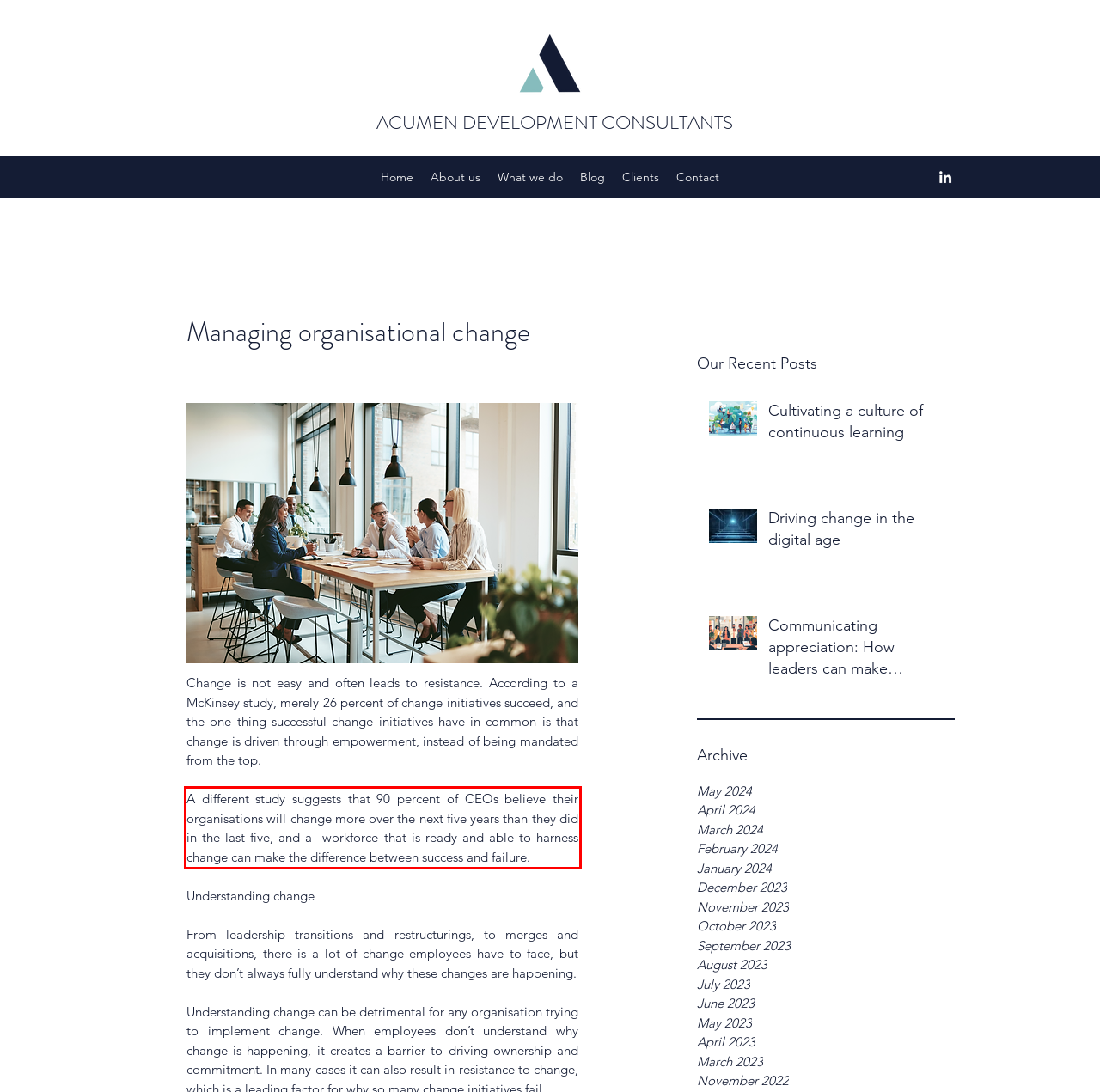Please examine the webpage screenshot containing a red bounding box and use OCR to recognize and output the text inside the red bounding box.

A different study suggests that 90 percent of CEOs believe their organisations will change more over the next five years than they did in the last five, and a workforce that is ready and able to harness change can make the difference between success and failure.